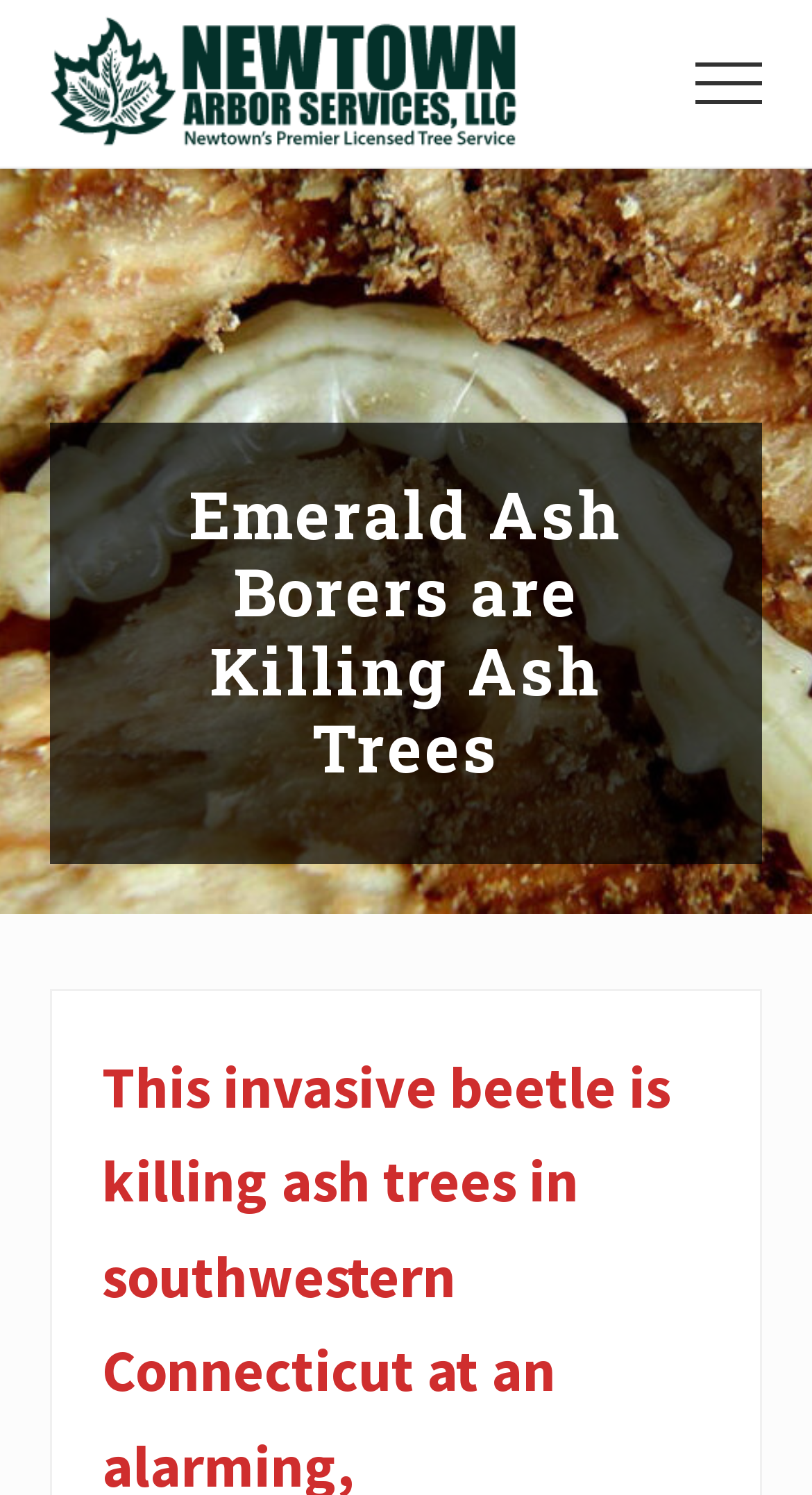Identify the bounding box coordinates for the UI element described by the following text: "Menu". Provide the coordinates as four float numbers between 0 and 1, in the format [left, top, right, bottom].

[0.815, 0.021, 0.979, 0.091]